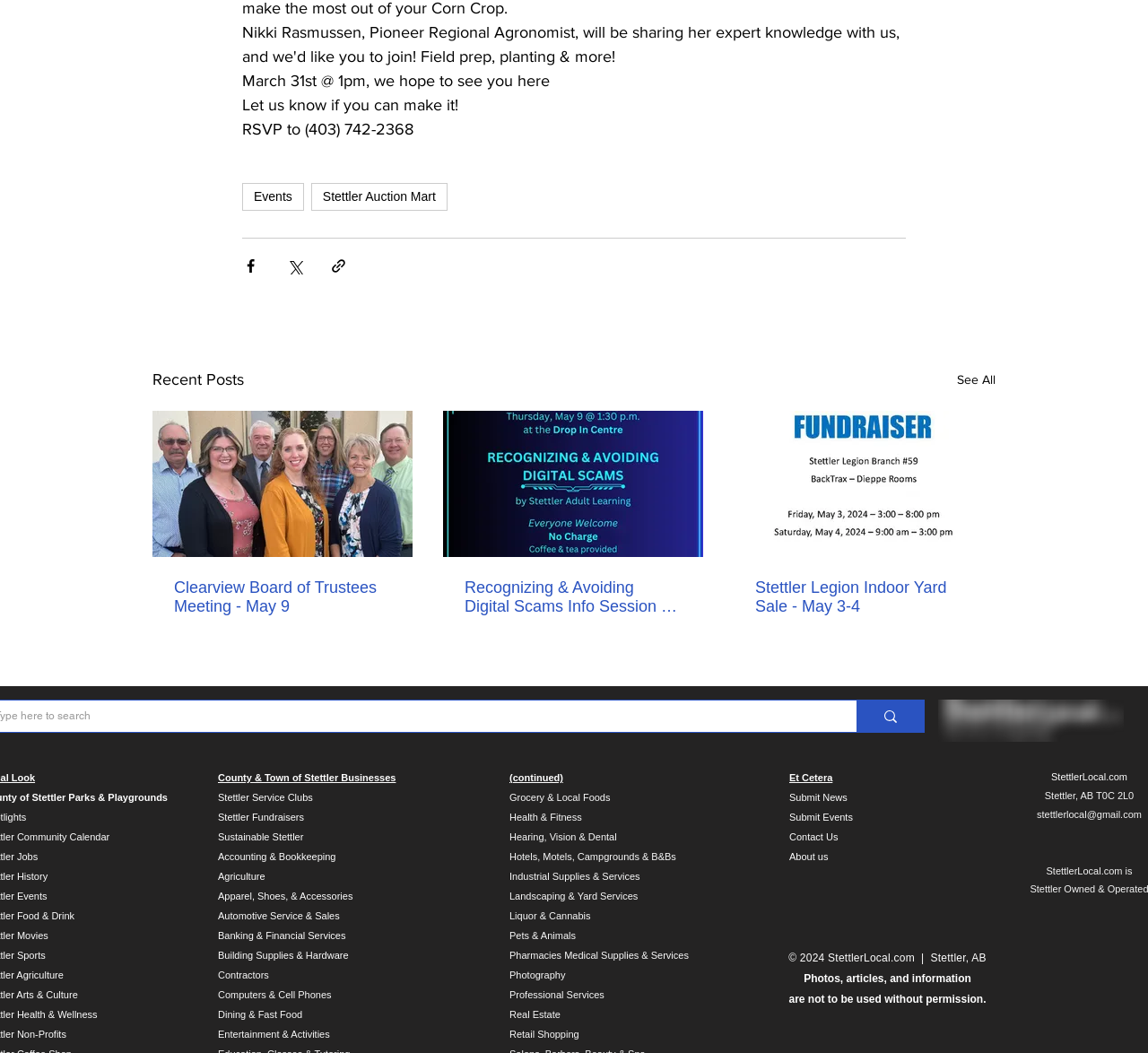Utilize the details in the image to give a detailed response to the question: What is the email address mentioned at the bottom of the webpage?

The email address mentioned at the bottom of the webpage is stettlerlocal@gmail.com, which is indicated by the link element with the text 'stettlerlocal@gmail.com'.